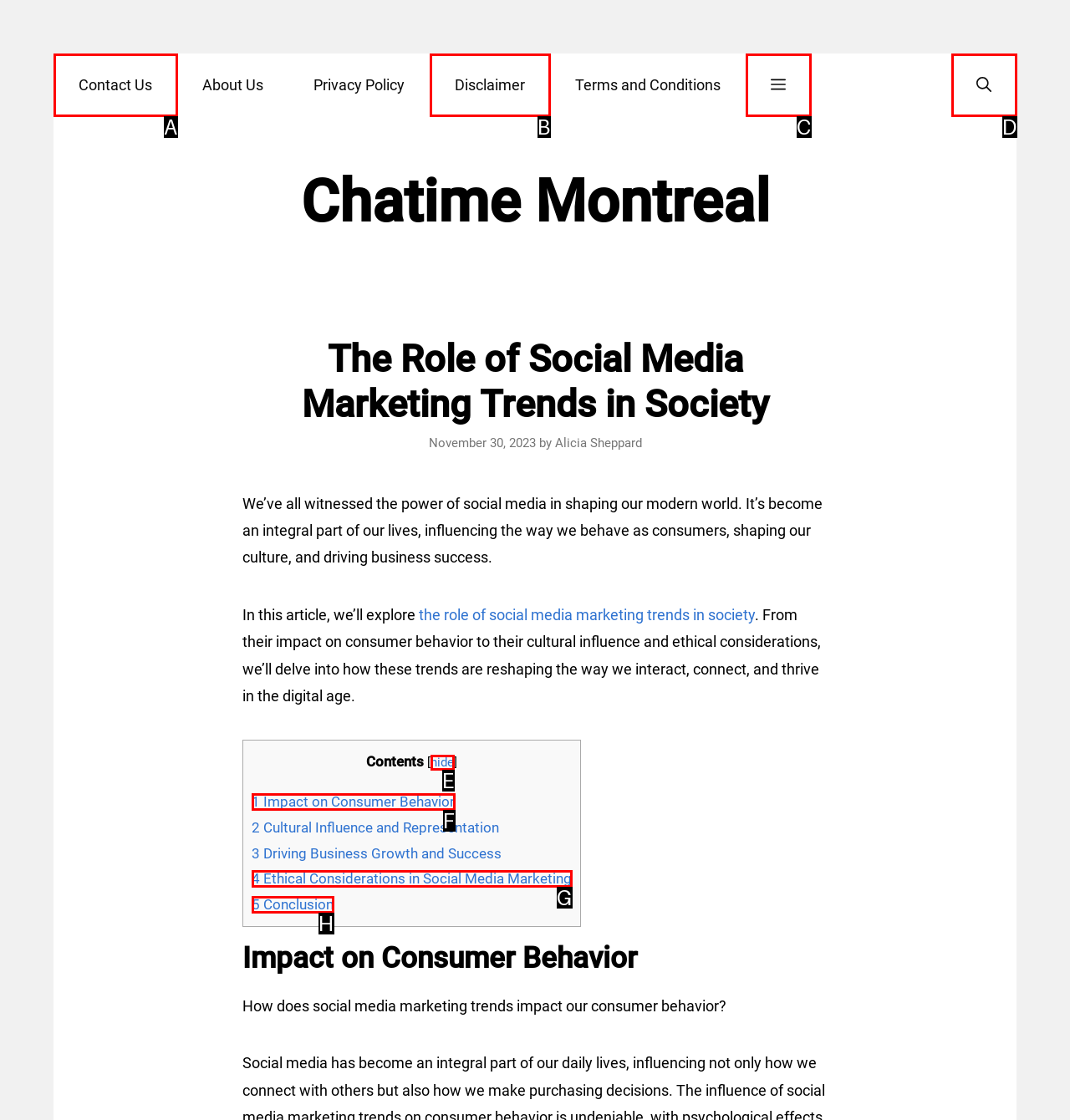From the given options, choose the HTML element that aligns with the description: hide. Respond with the letter of the selected element.

E